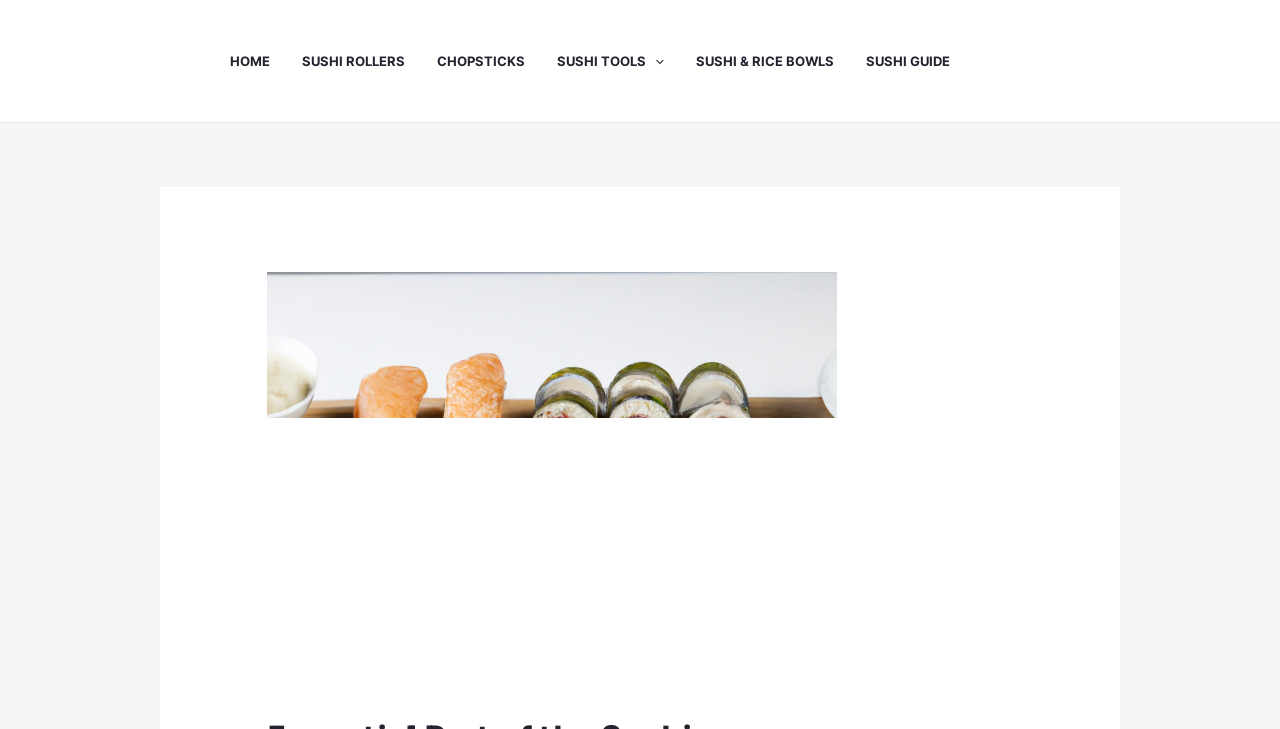Could you indicate the bounding box coordinates of the region to click in order to complete this instruction: "click the SUSHI PLANET LOGO".

[0.047, 0.068, 0.164, 0.095]